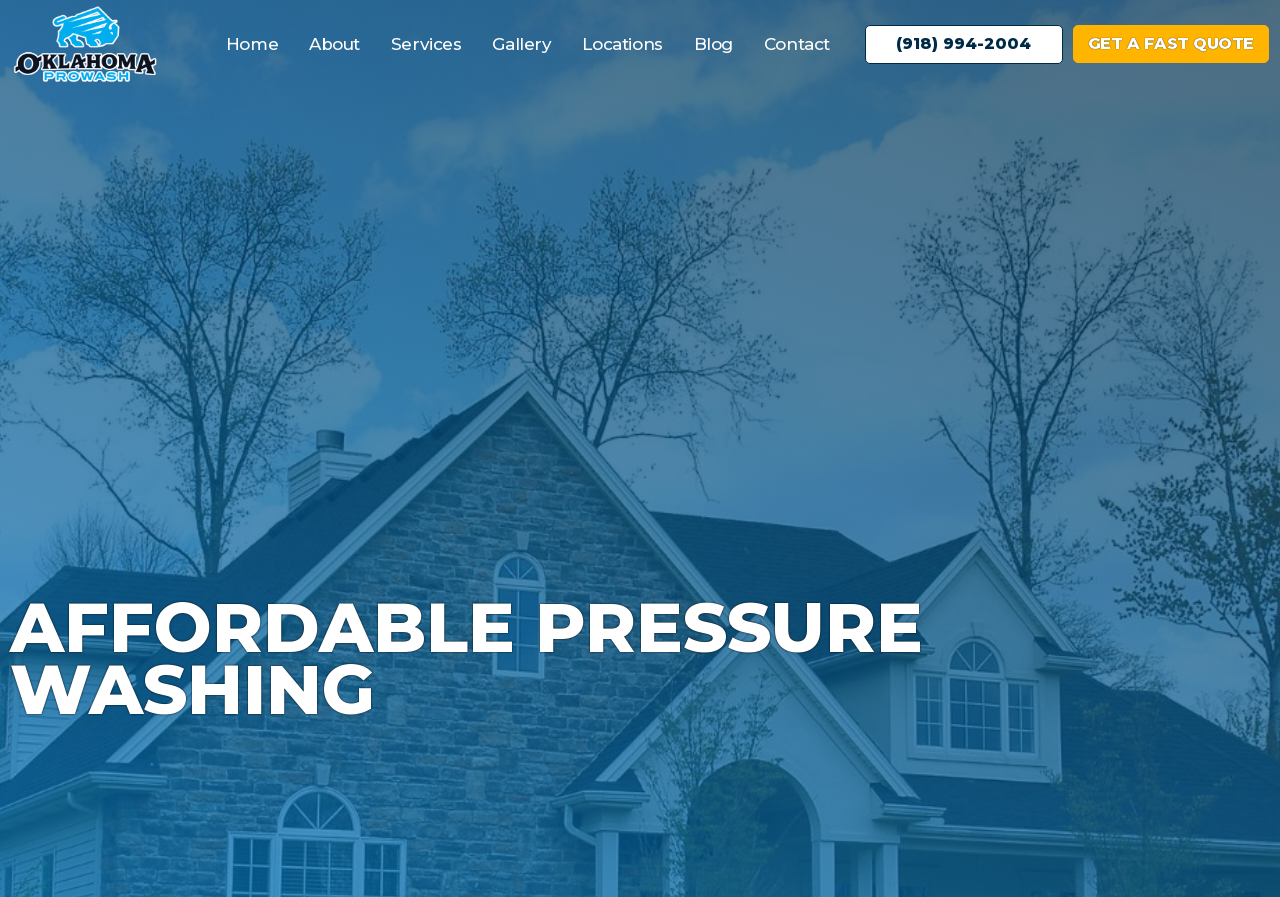What is the text on the button?
Based on the visual content, answer with a single word or a brief phrase.

GET A FAST QUOTE